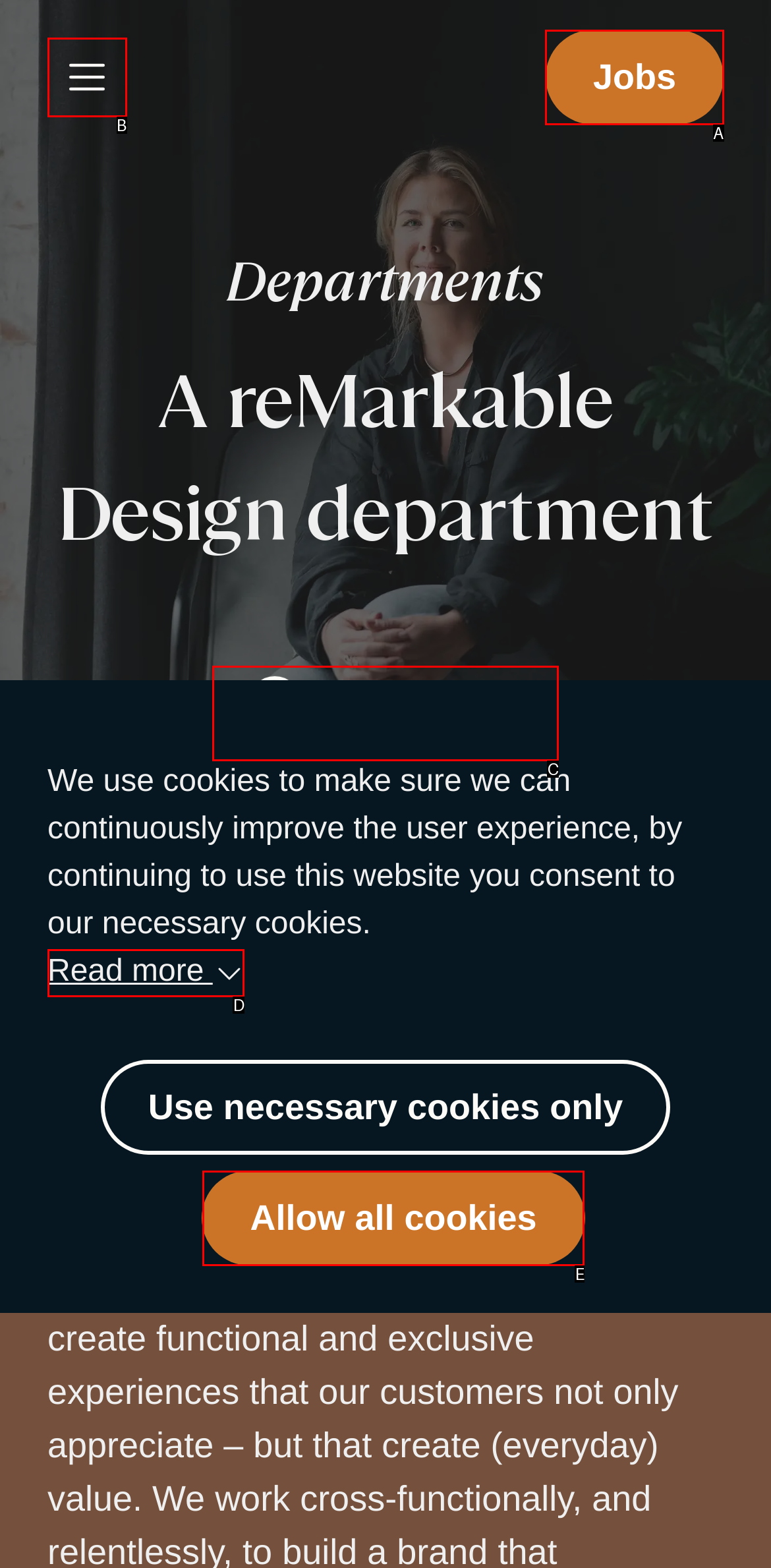Tell me which one HTML element best matches the description: Allow all cookies Answer with the option's letter from the given choices directly.

E